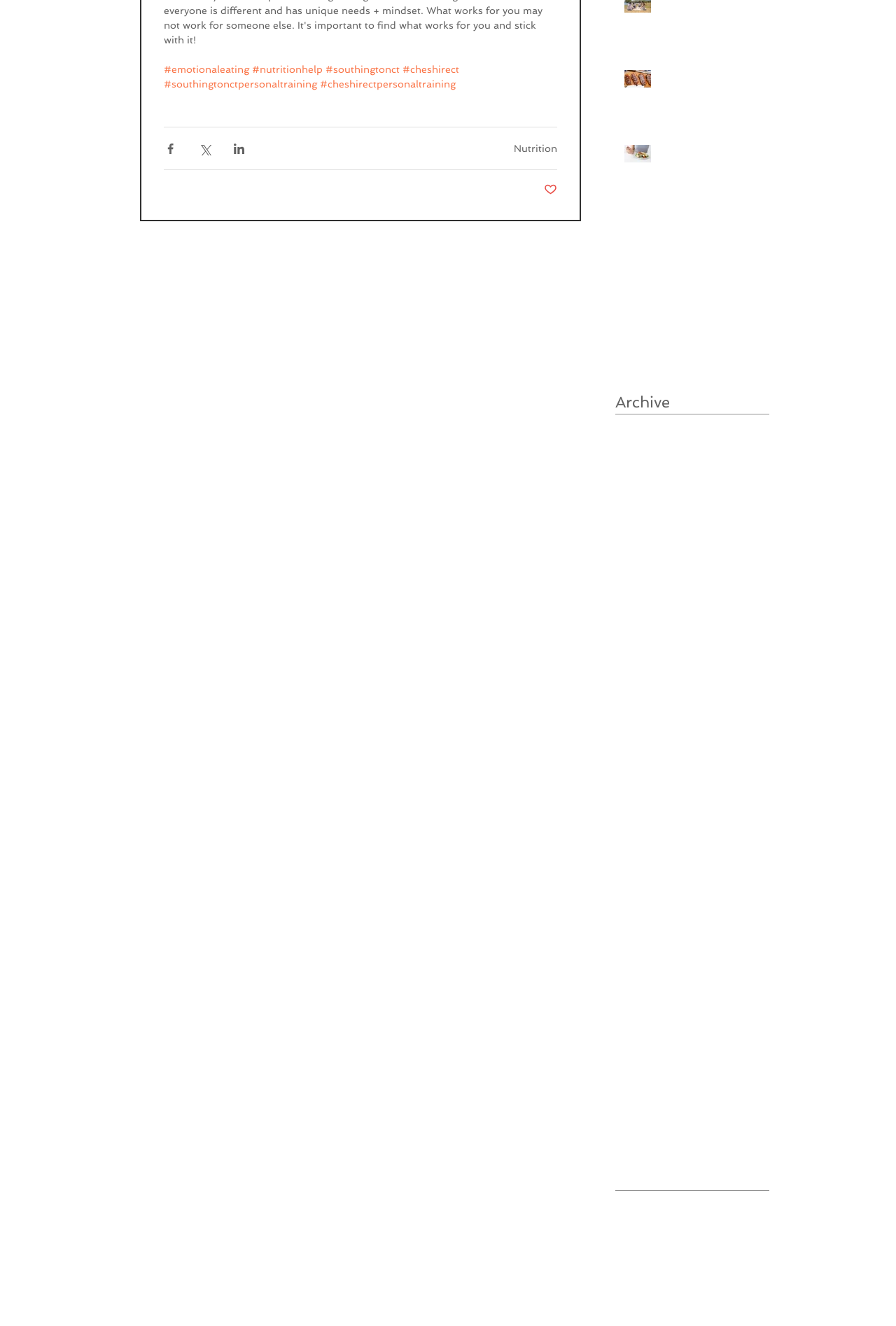Locate the bounding box coordinates of the area you need to click to fulfill this instruction: 'Search by tag 'cheshire ct''. The coordinates must be in the form of four float numbers ranging from 0 to 1: [left, top, right, bottom].

[0.687, 0.901, 0.745, 0.911]